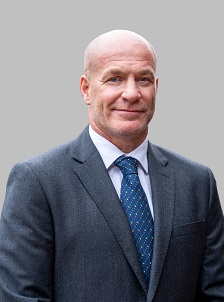Refer to the image and answer the question with as much detail as possible: What is the background color?

The background of the image is a neutral gray color, which provides a clean and formal backdrop for the CEO's portrait, emphasizing his professional persona and avoiding any distractions.